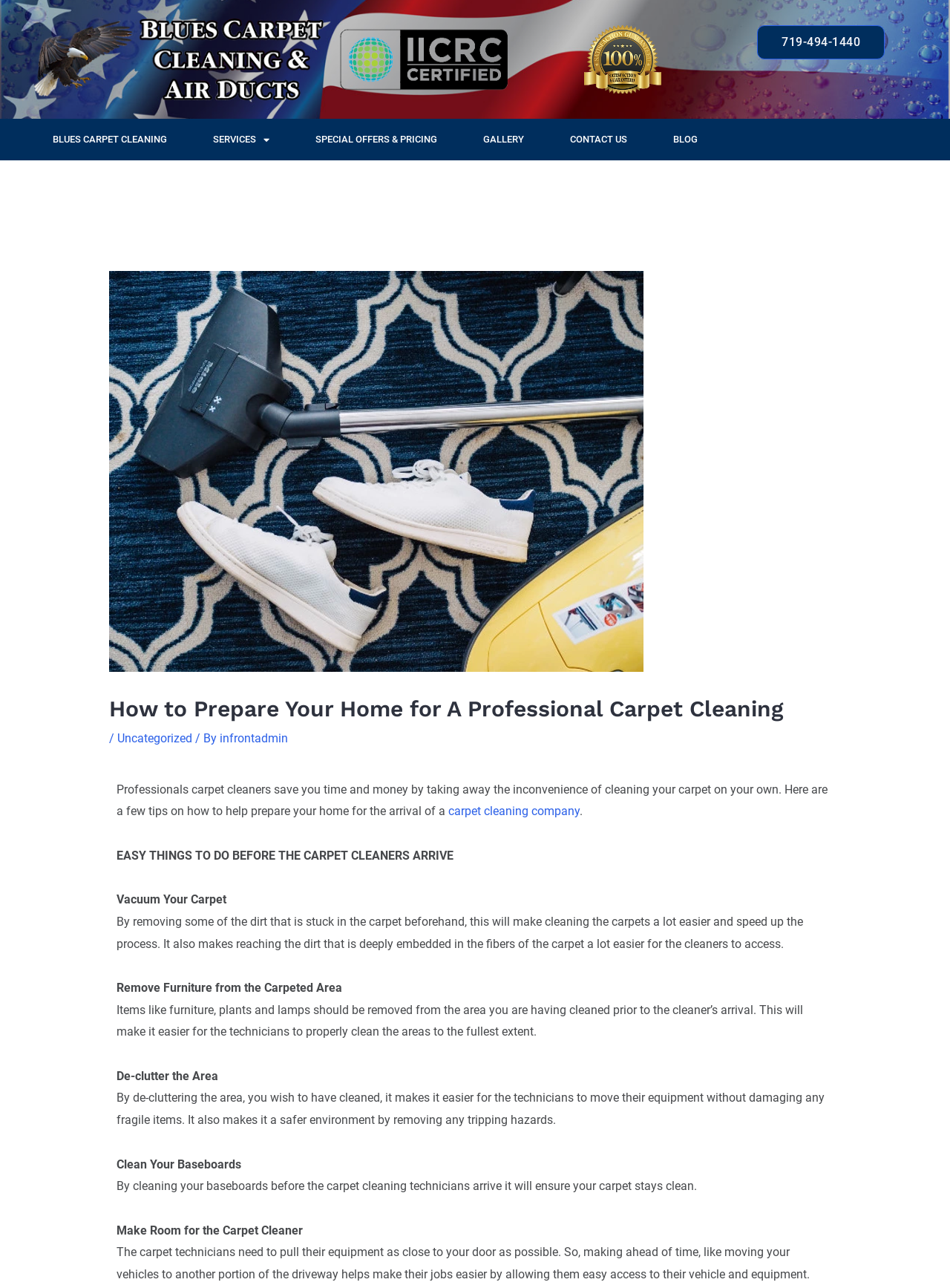Based on the image, please elaborate on the answer to the following question:
What is the company name?

I found the company name by looking at the top-left corner of the webpage, where it says 'BLUES CARPET CLEANING' in a prominent link.